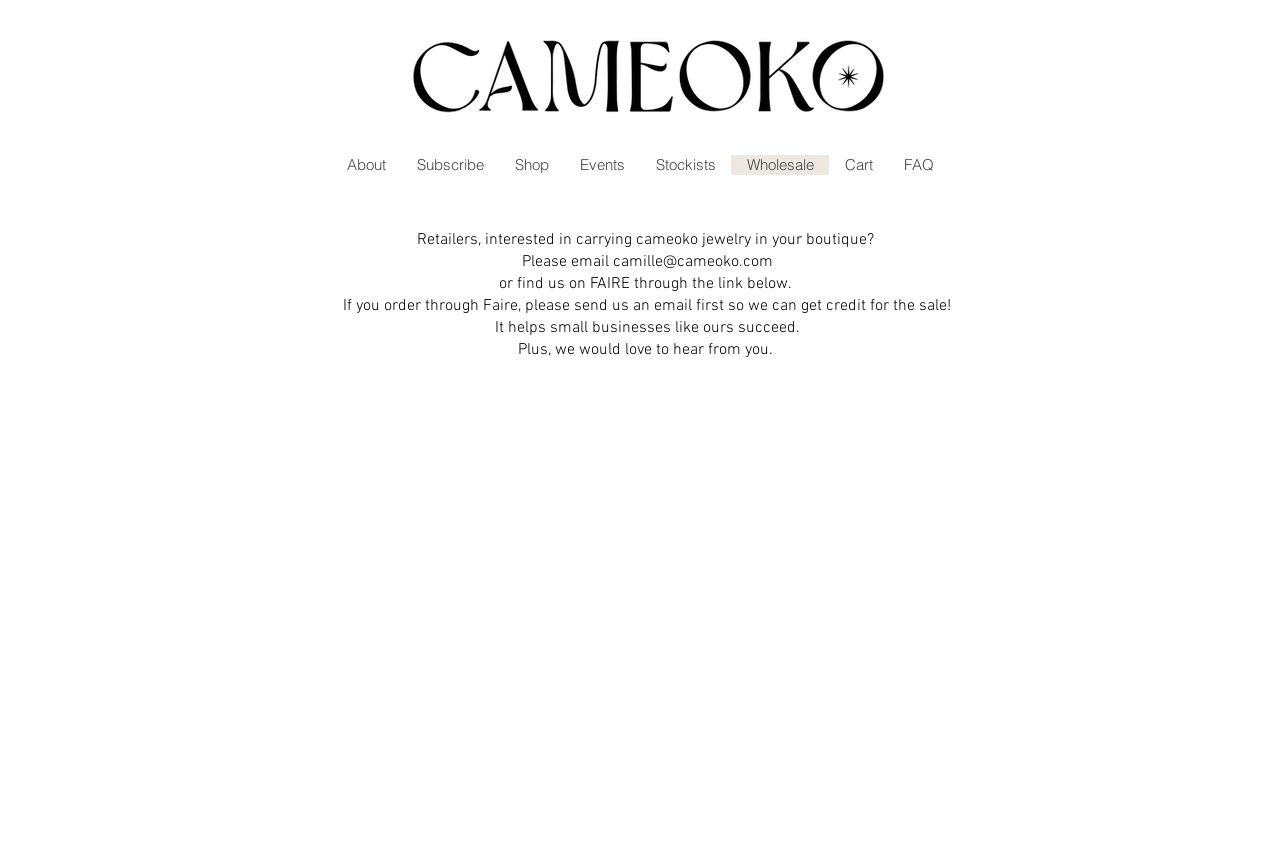What is the company name?
Utilize the image to construct a detailed and well-explained answer.

The company name is cameoko, which can be inferred from the logo image 'cameoko black handmade- transparent background-01-01-01-01-01 copy.png' at the top of the page.